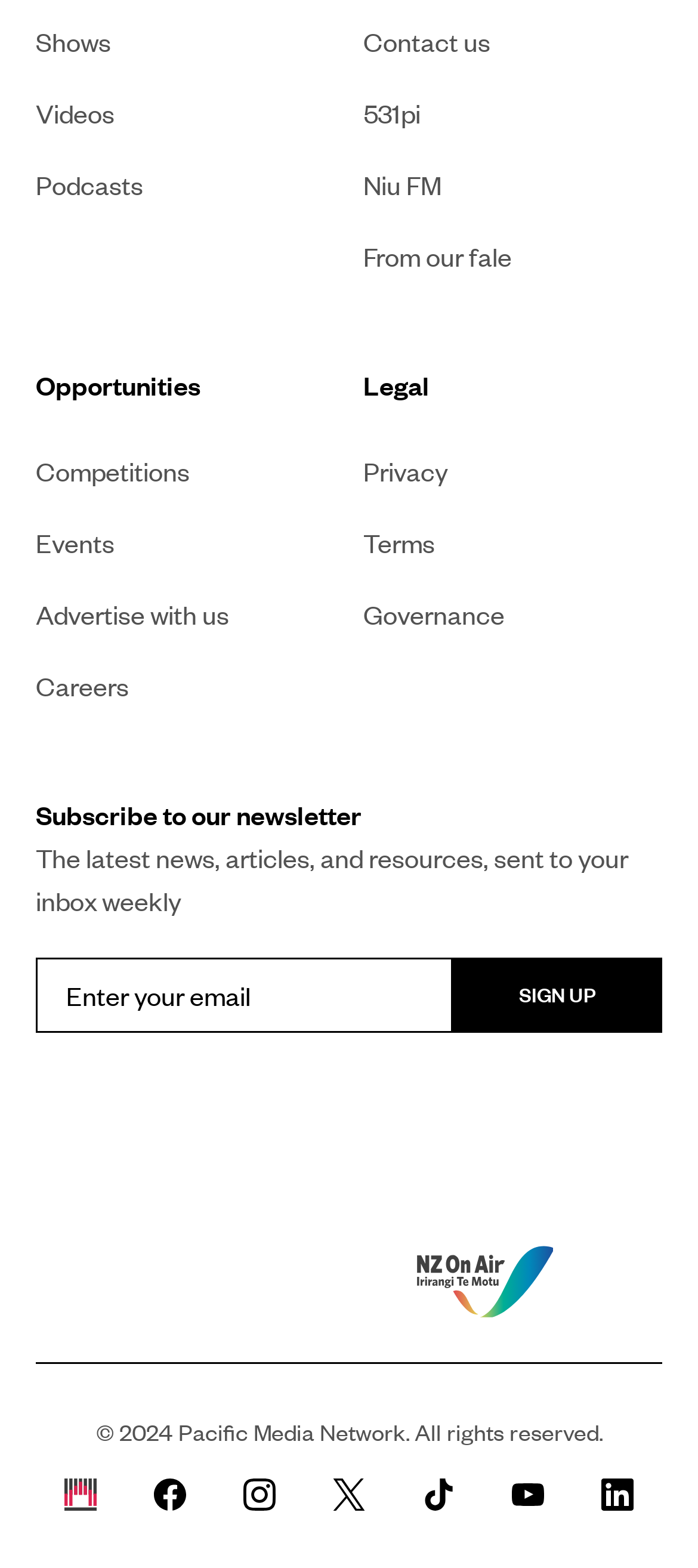Please determine the bounding box coordinates for the element that should be clicked to follow these instructions: "Sign up for the newsletter".

[0.65, 0.611, 0.949, 0.659]